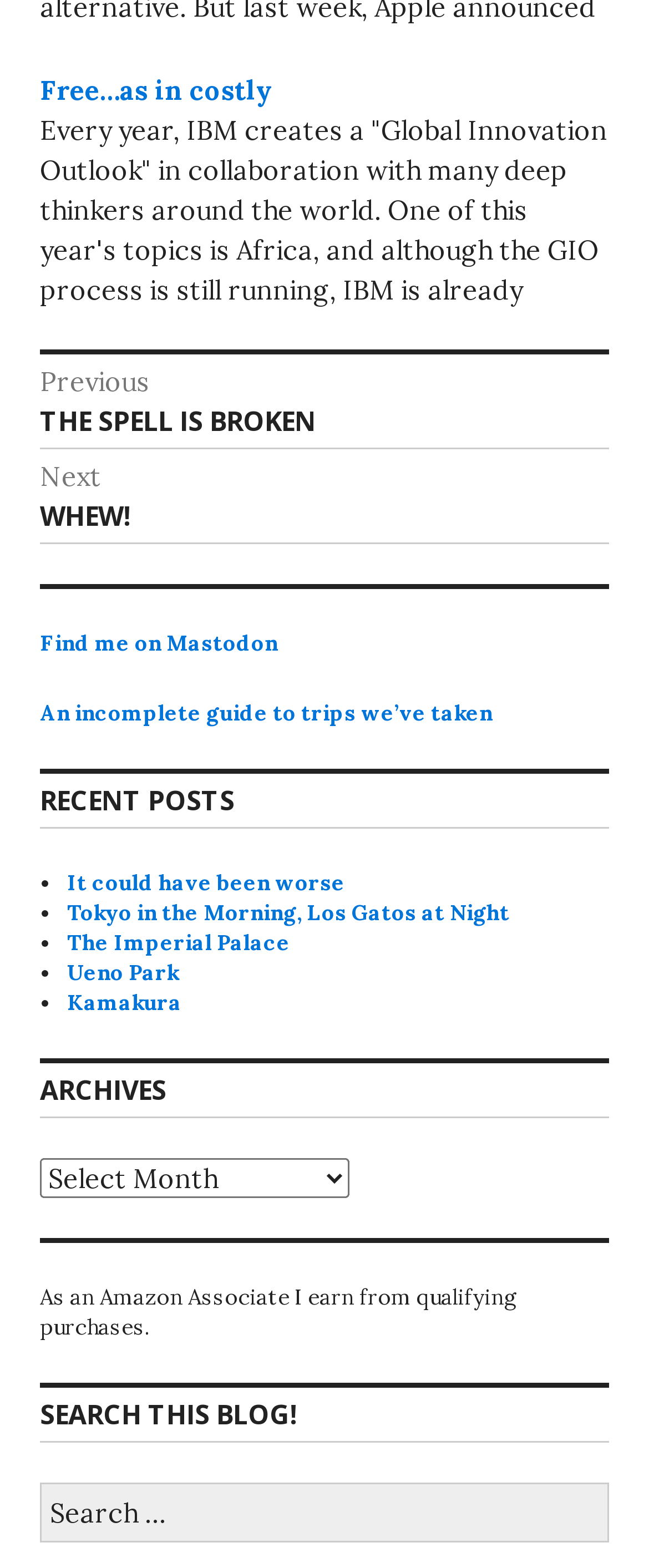Please find the bounding box coordinates of the element that must be clicked to perform the given instruction: "Select an option from the 'Archives' dropdown". The coordinates should be four float numbers from 0 to 1, i.e., [left, top, right, bottom].

[0.062, 0.739, 0.538, 0.764]